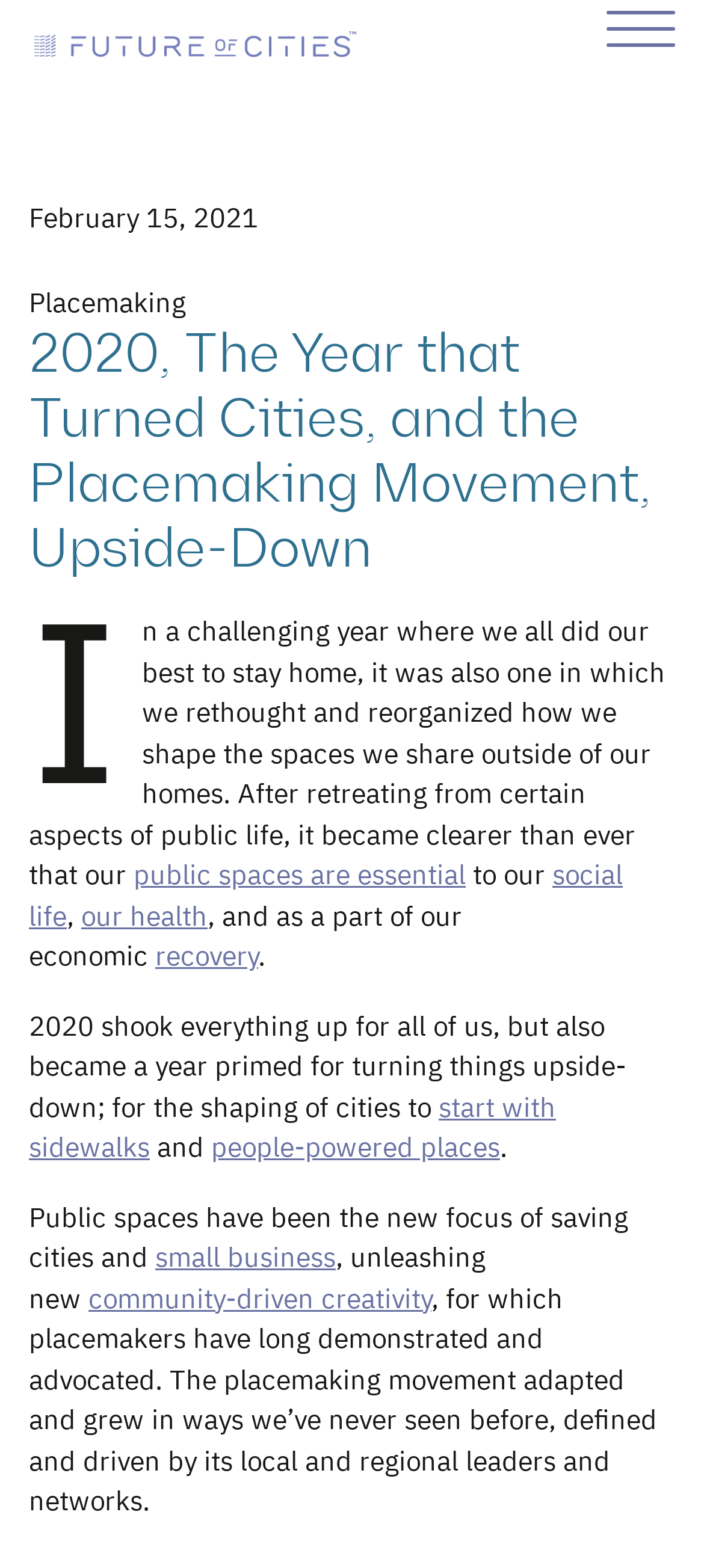What is essential to our social life?
Use the information from the image to give a detailed answer to the question.

I found the answer by reading the link element with the content 'public spaces are essential' which is part of a sentence that says 'it became clearer than ever that our public spaces are essential to our social life...'.